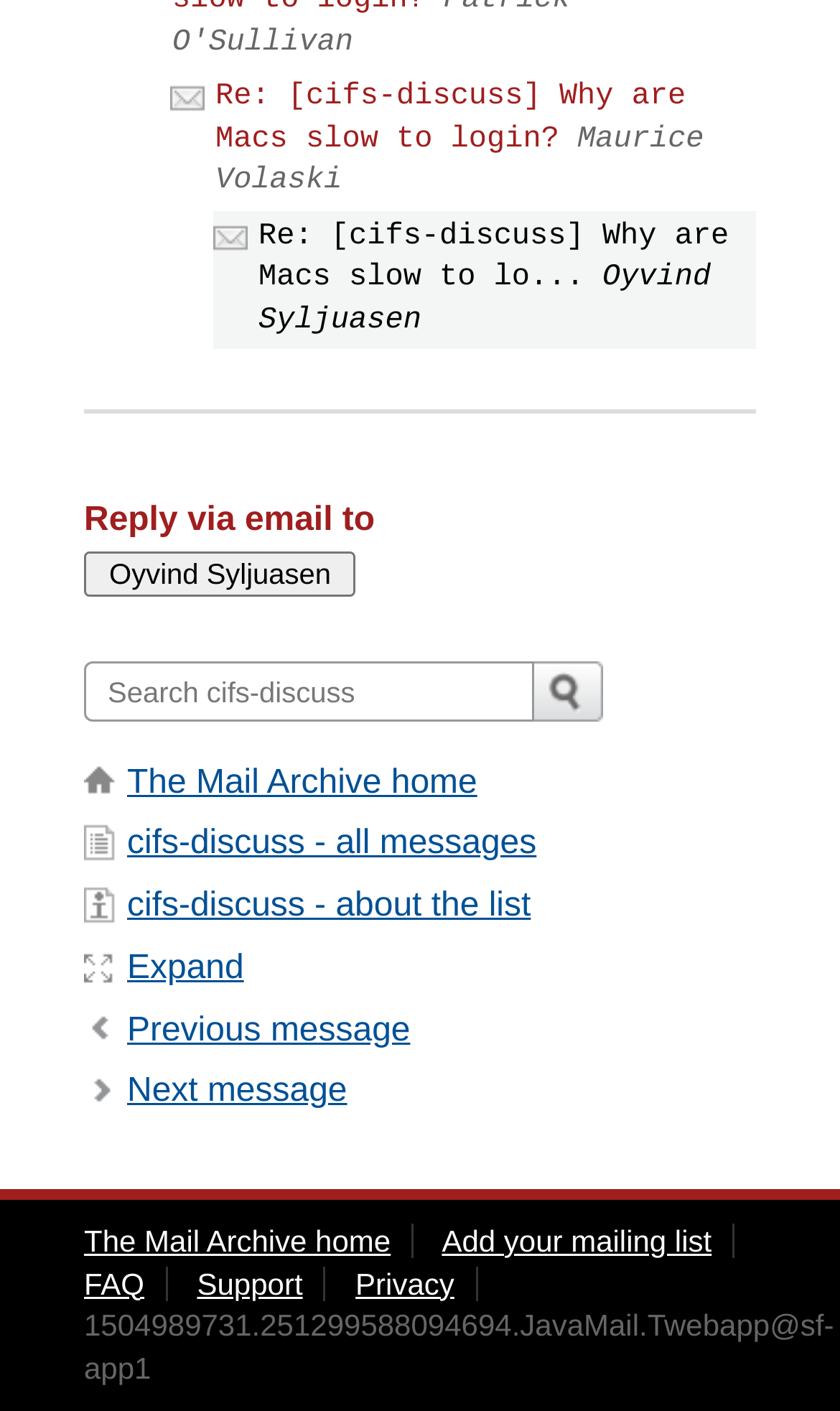Based on the image, provide a detailed response to the question:
What is the ID of the message?

The ID of the message can be found by looking at the static text element at the bottom of the page, which contains the ID '1504989731.251299588094694.JavaMail.Twebapp@sf-app1'.